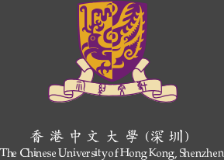Present an elaborate depiction of the scene captured in the image.

The image features the logo of The Chinese University of Hong Kong, Shenzhen, prominently displaying the university's emblem. The emblem showcases a distinctive crest with intricate designs that symbolize academic excellence and cultural heritage. Above the crest, stylized elements reflect the university's commitment to education and research. Below the emblem, the name is presented in both Chinese (香港中文大学 (深圳)) and English, reinforcing the institution's international perspective and dedication to serving a diverse student body. This logo encapsulates the university's mission to foster academic growth and global collaboration, as highlighted in their continuous efforts to enhance overseas exchanges and cooperative programs with premier universities worldwide.